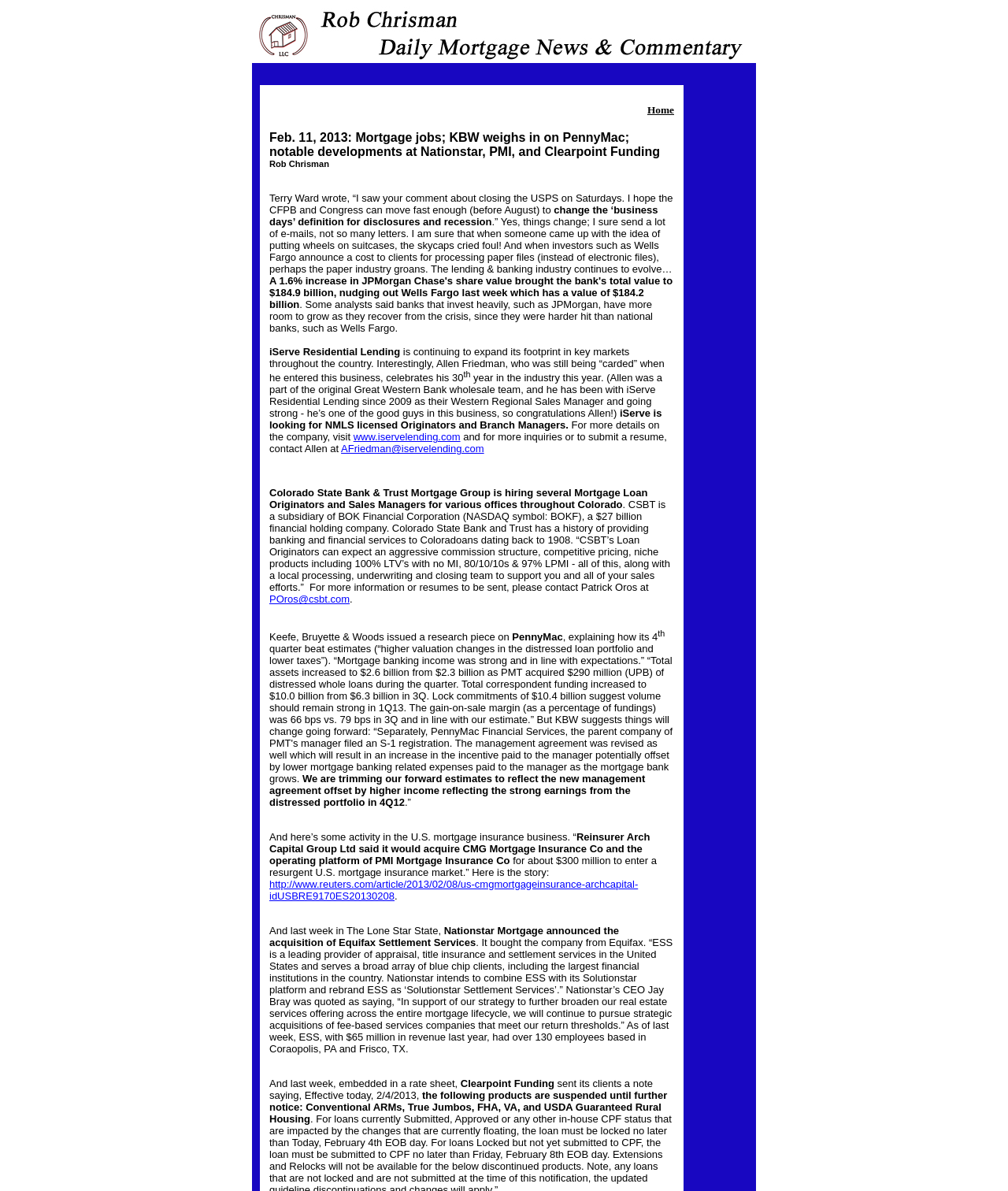Please provide a comprehensive response to the question based on the details in the image: What is the date mentioned in the article?

The date is mentioned in the text as 'Feb. 11, 2013' which is likely the date the article was published.